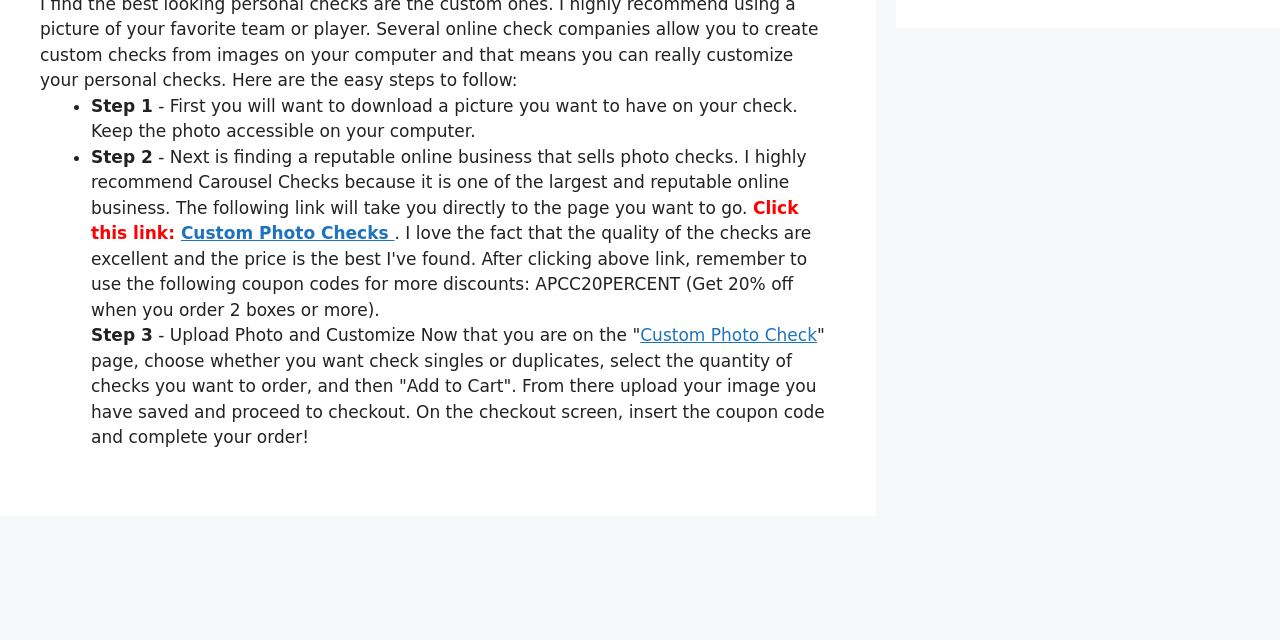Bounding box coordinates are to be given in the format (top-left x, top-left y, bottom-right x, bottom-right y). All values must be floating point numbers between 0 and 1. Provide the bounding box coordinate for the UI element described as: Custom Photo Checks

[0.141, 0.349, 0.308, 0.38]